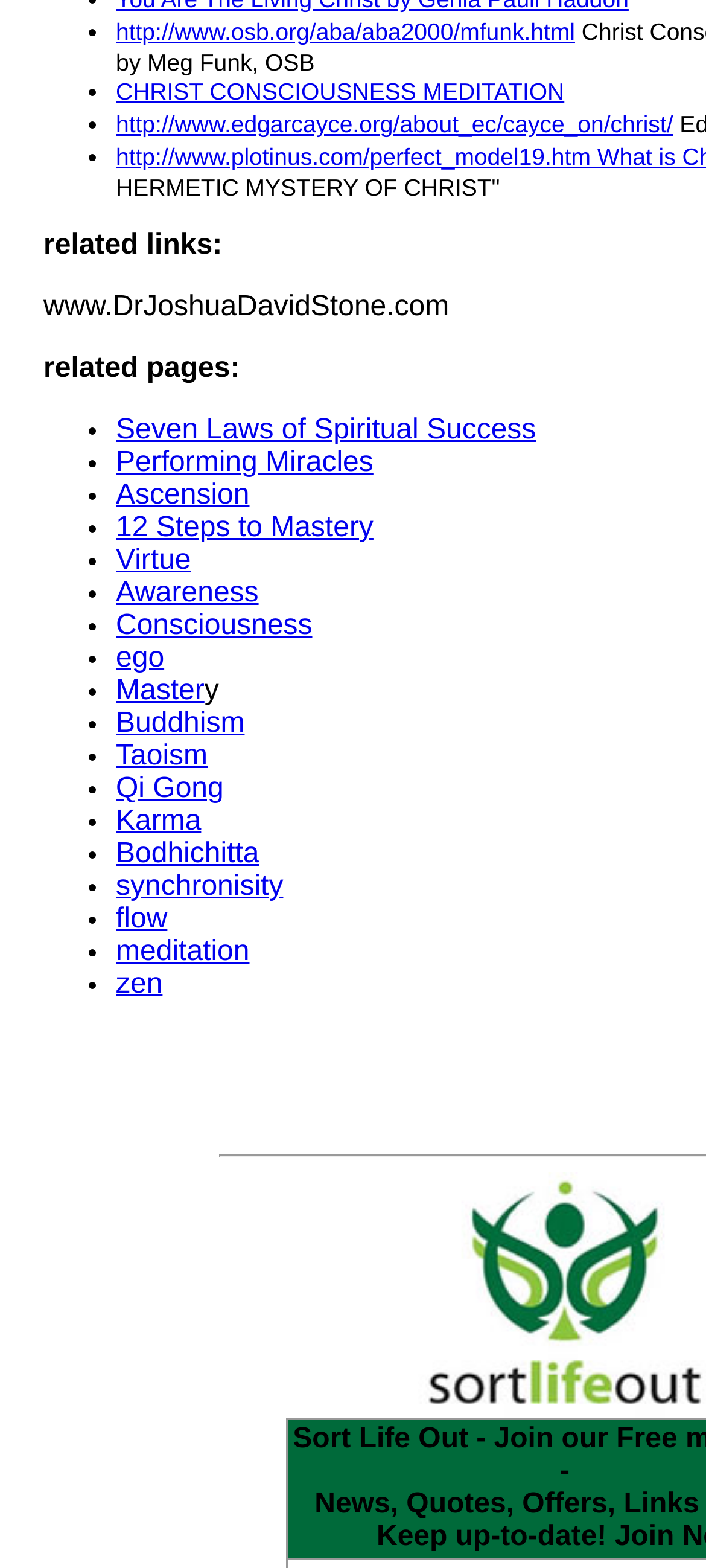Determine the coordinates of the bounding box that should be clicked to complete the instruction: "practice meditation". The coordinates should be represented by four float numbers between 0 and 1: [left, top, right, bottom].

[0.164, 0.597, 0.353, 0.617]